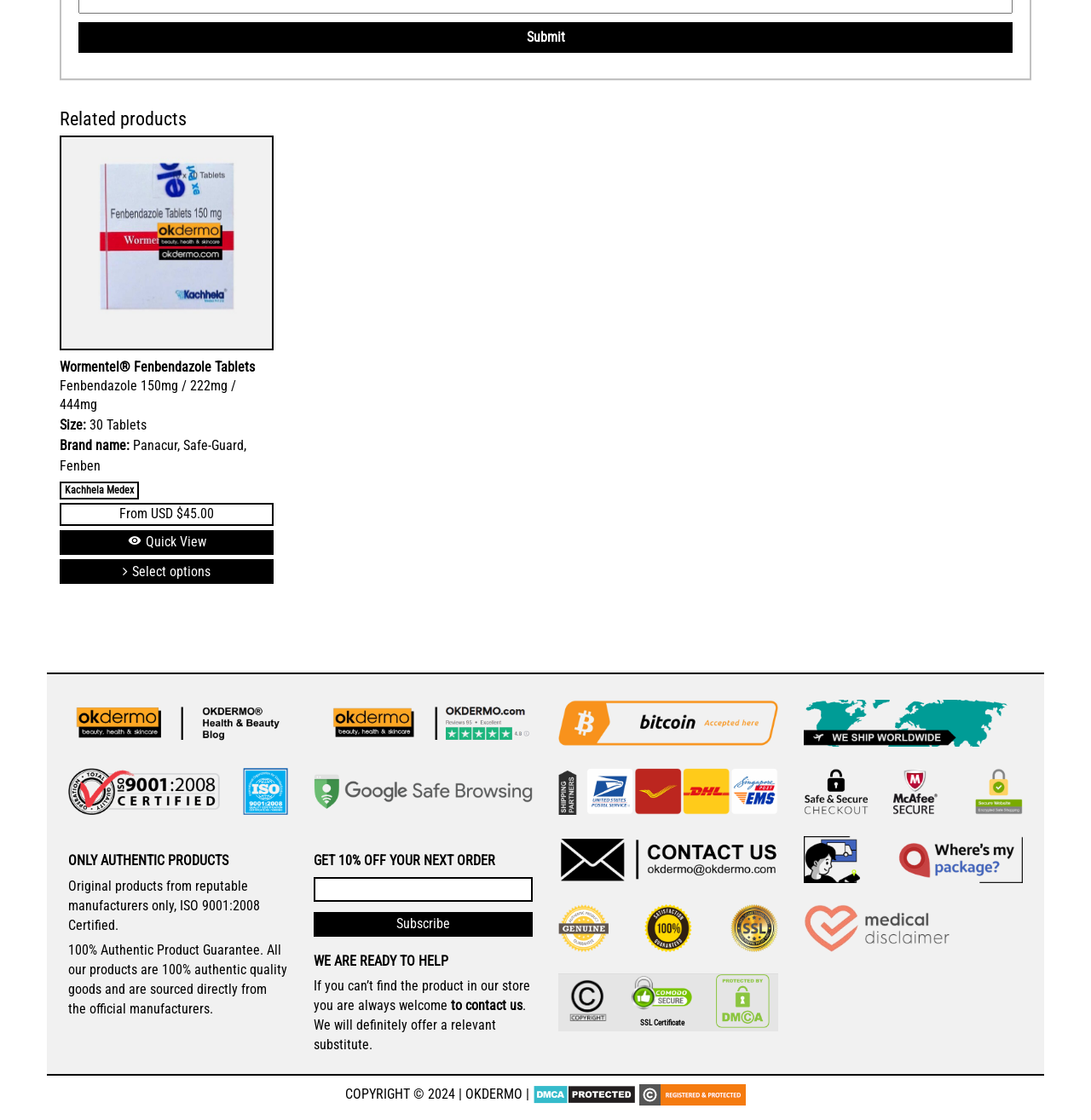Given the element description Quick View, predict the bounding box coordinates for the UI element in the webpage screenshot. The format should be (top-left x, top-left y, bottom-right x, bottom-right y), and the values should be between 0 and 1.

[0.055, 0.474, 0.251, 0.496]